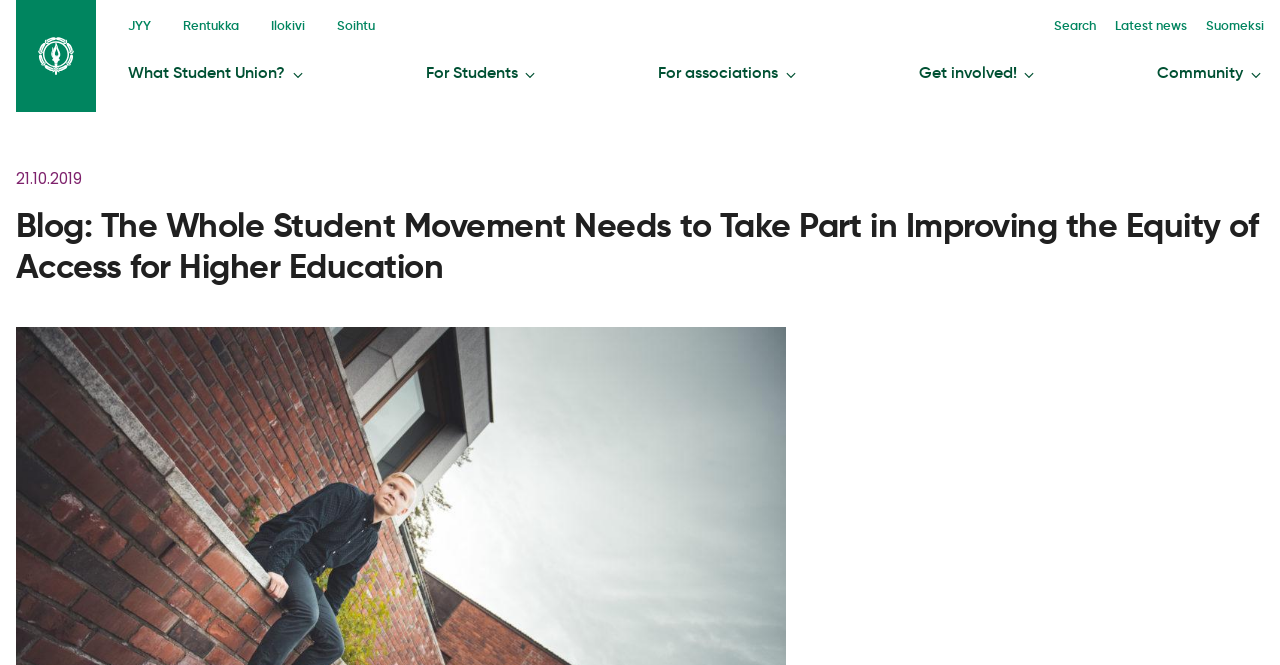How many links are in the primary navigation?
Could you answer the question with a detailed and thorough explanation?

The primary navigation is located in the middle of the webpage and contains links to different sections. By counting the links, we can see that there are 5 links in total, namely 'What Student Union?', 'For Students', 'For associations', 'Get involved!', and 'Community'.